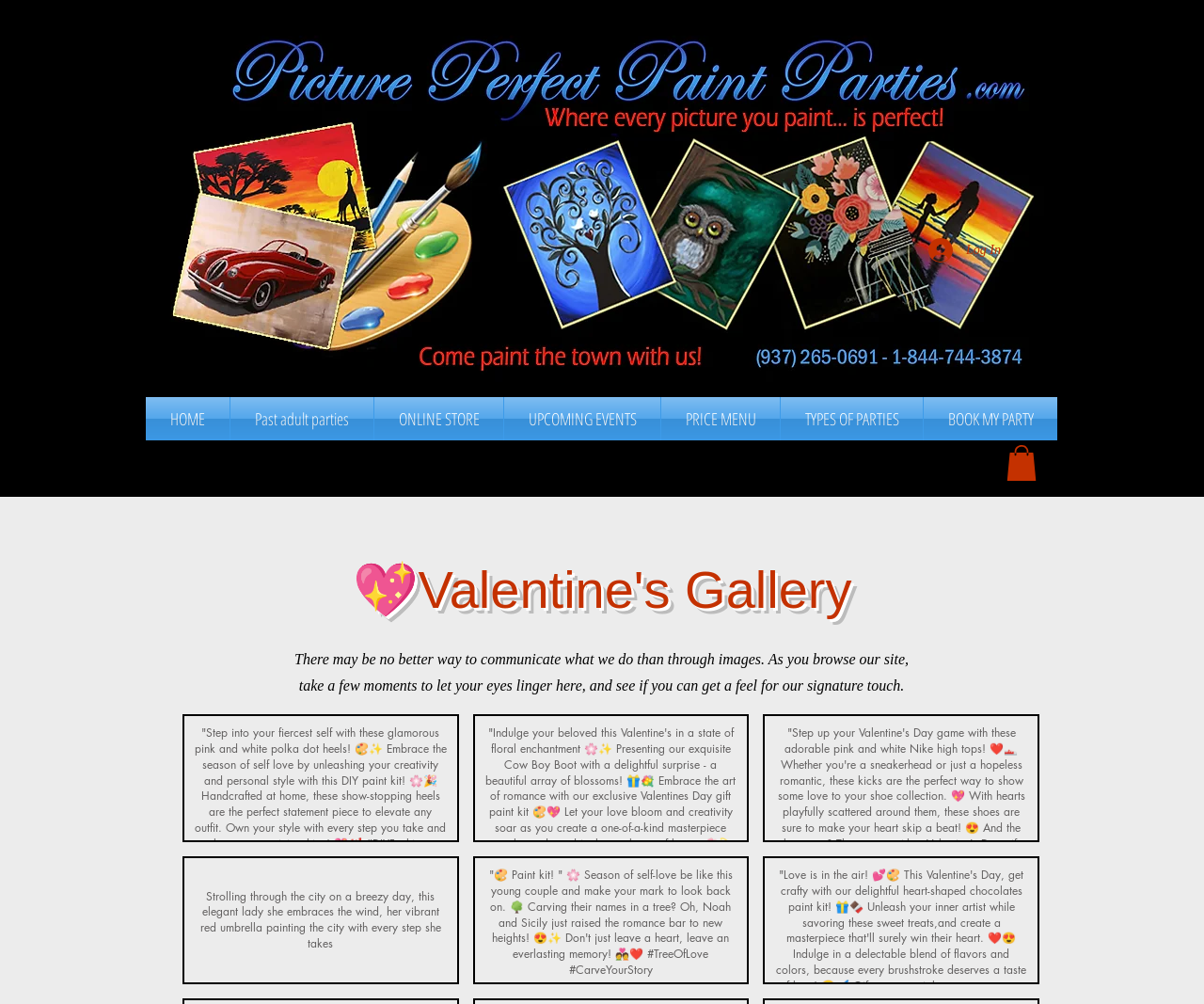Find the bounding box coordinates of the area that needs to be clicked in order to achieve the following instruction: "View the upcoming events". The coordinates should be specified as four float numbers between 0 and 1, i.e., [left, top, right, bottom].

[0.419, 0.396, 0.548, 0.439]